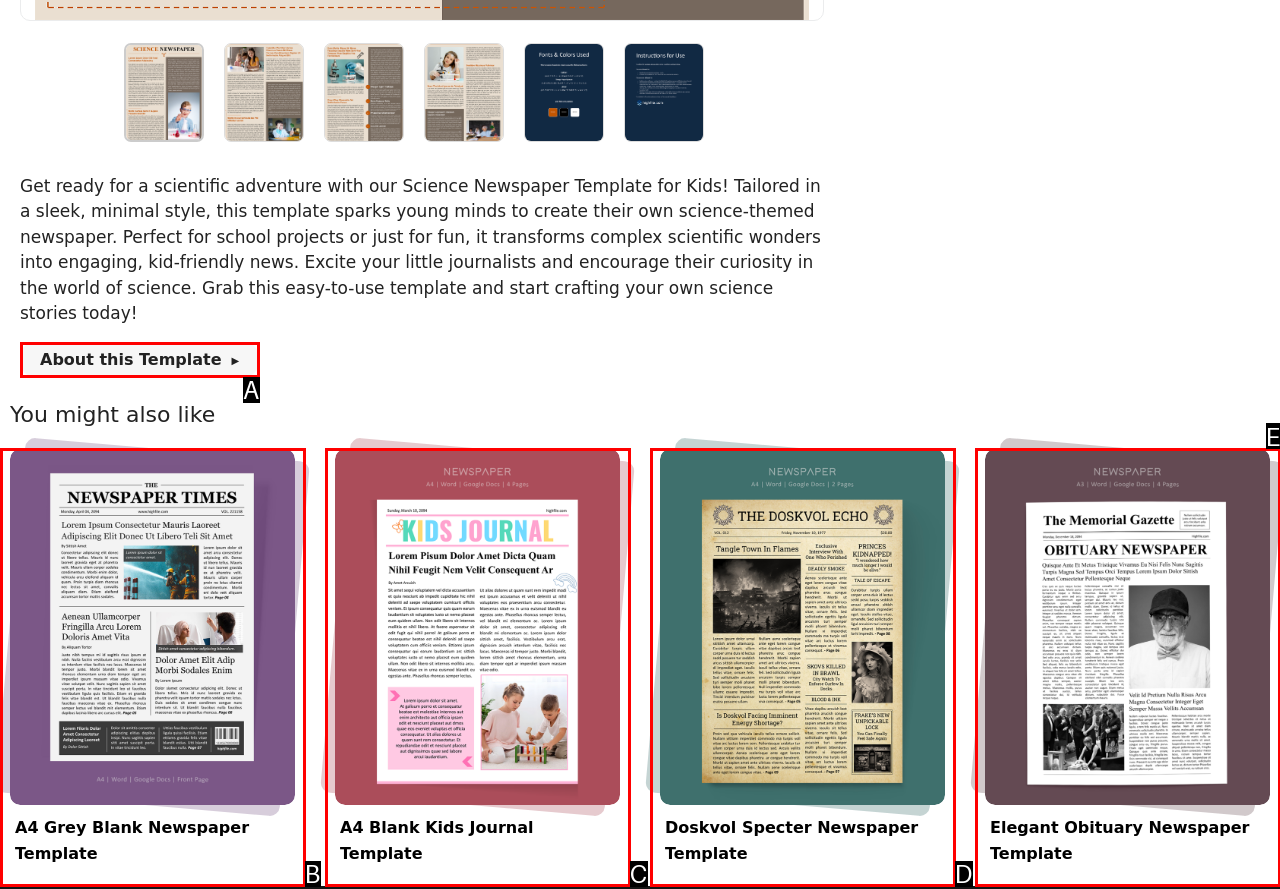Refer to the element description: About this Template ▶ and identify the matching HTML element. State your answer with the appropriate letter.

A